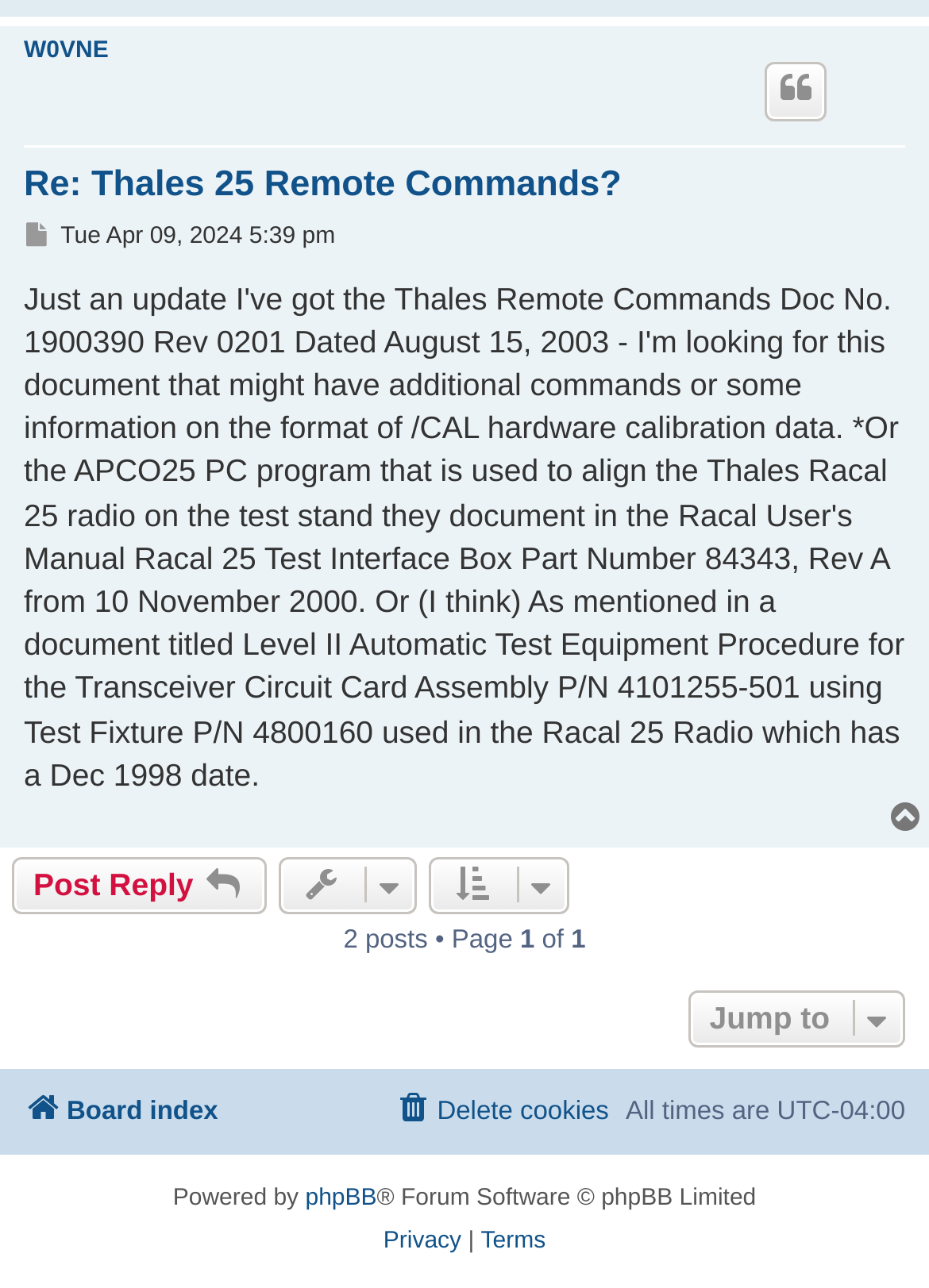Please find the bounding box coordinates of the element's region to be clicked to carry out this instruction: "Post a reply".

[0.013, 0.665, 0.287, 0.71]